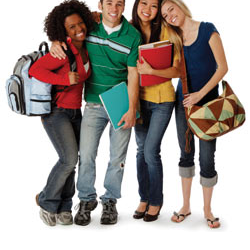Generate an elaborate caption that includes all aspects of the image.

The image features four cheerful teenagers standing together, embodying the spirit of friendship and excitement as they prepare for the upcoming school year. Each individual is dressed casually, indicative of a relaxed, yet stylish approach to their return after summer vacation. One girl on the left sports an oversized blue backpack, while her friends hold various school supplies, including colorful folders and notebooks, suggesting they are ready to tackle the challenges ahead. Their smiles reflect a sense of camaraderie and positive anticipation as they embark on their high school journey, highlighted by the backdrop of a new academic year. This image captures the essence of youth, enthusiasm, and the importance of supportive friendships during pivotal moments in life.